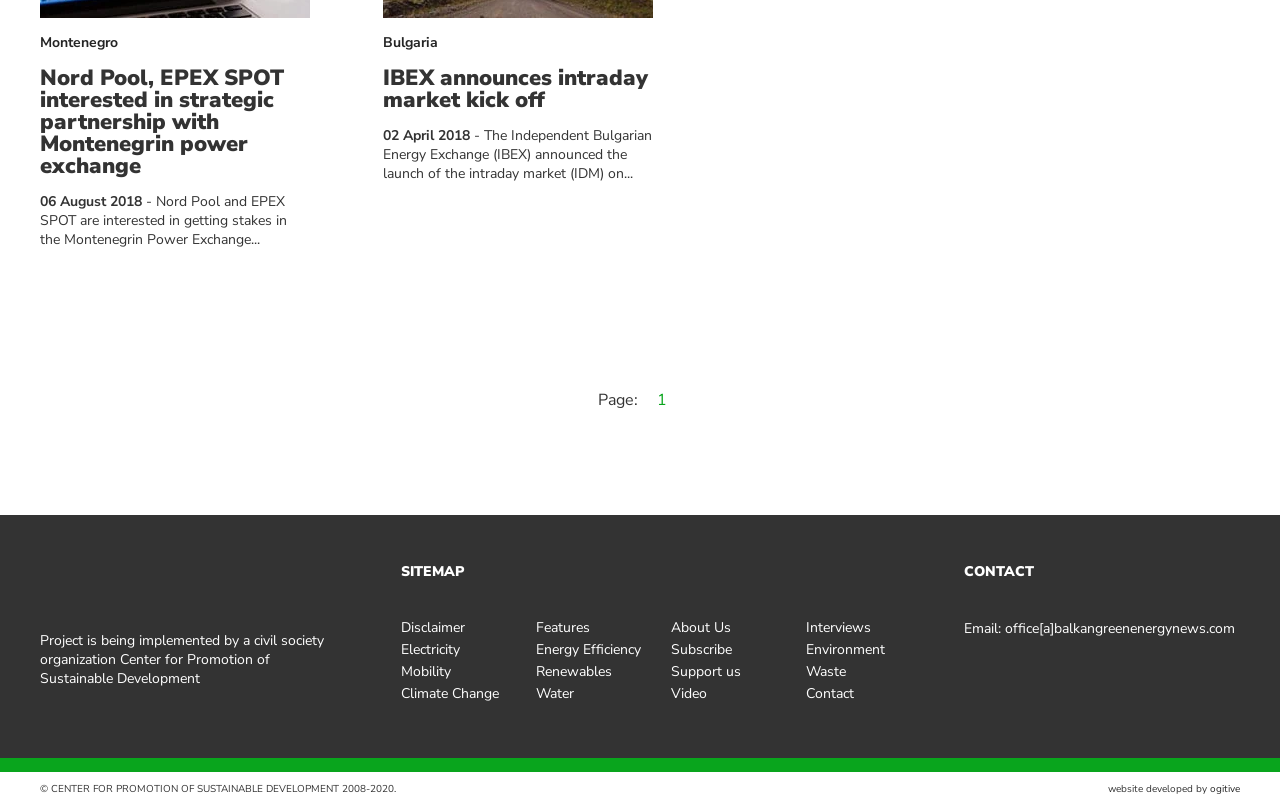Find the bounding box coordinates of the clickable region needed to perform the following instruction: "View the Sitemap". The coordinates should be provided as four float numbers between 0 and 1, i.e., [left, top, right, bottom].

[0.313, 0.697, 0.362, 0.721]